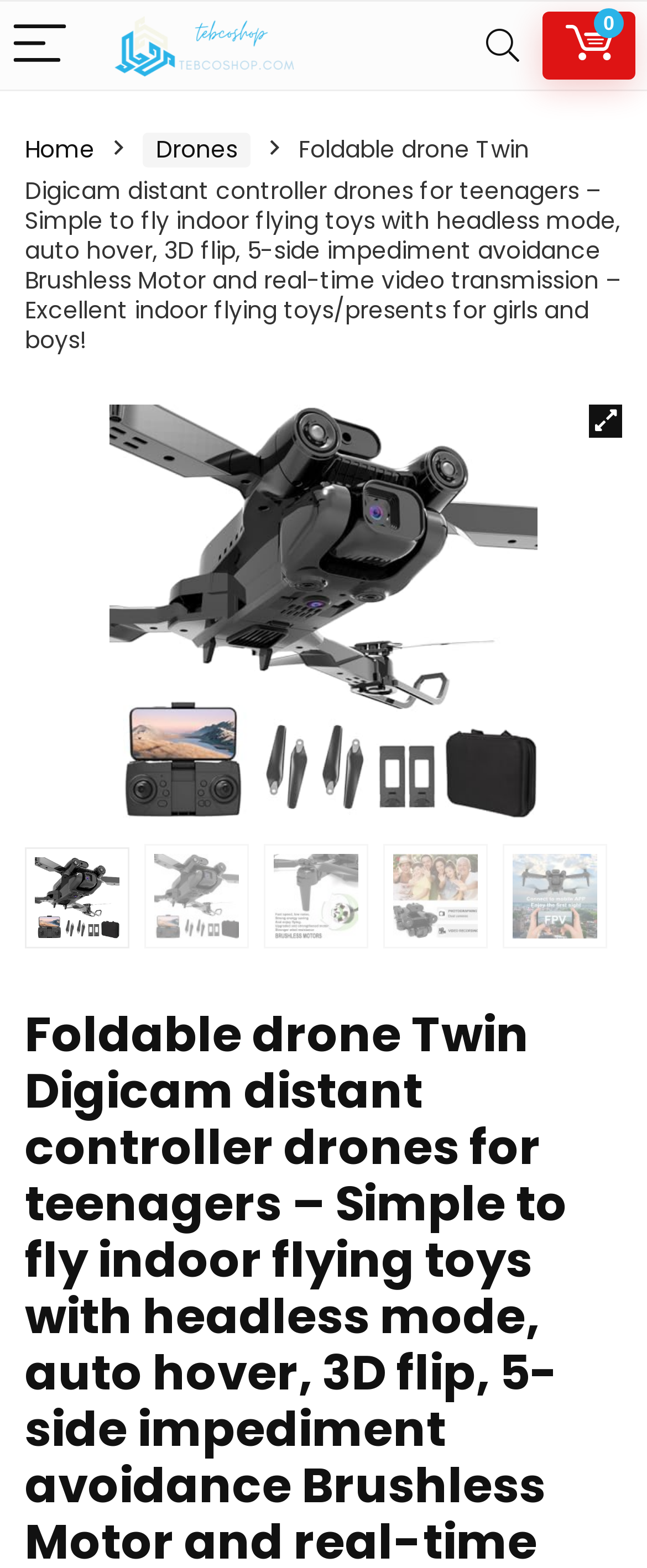Determine the bounding box for the described UI element: "Adults".

None